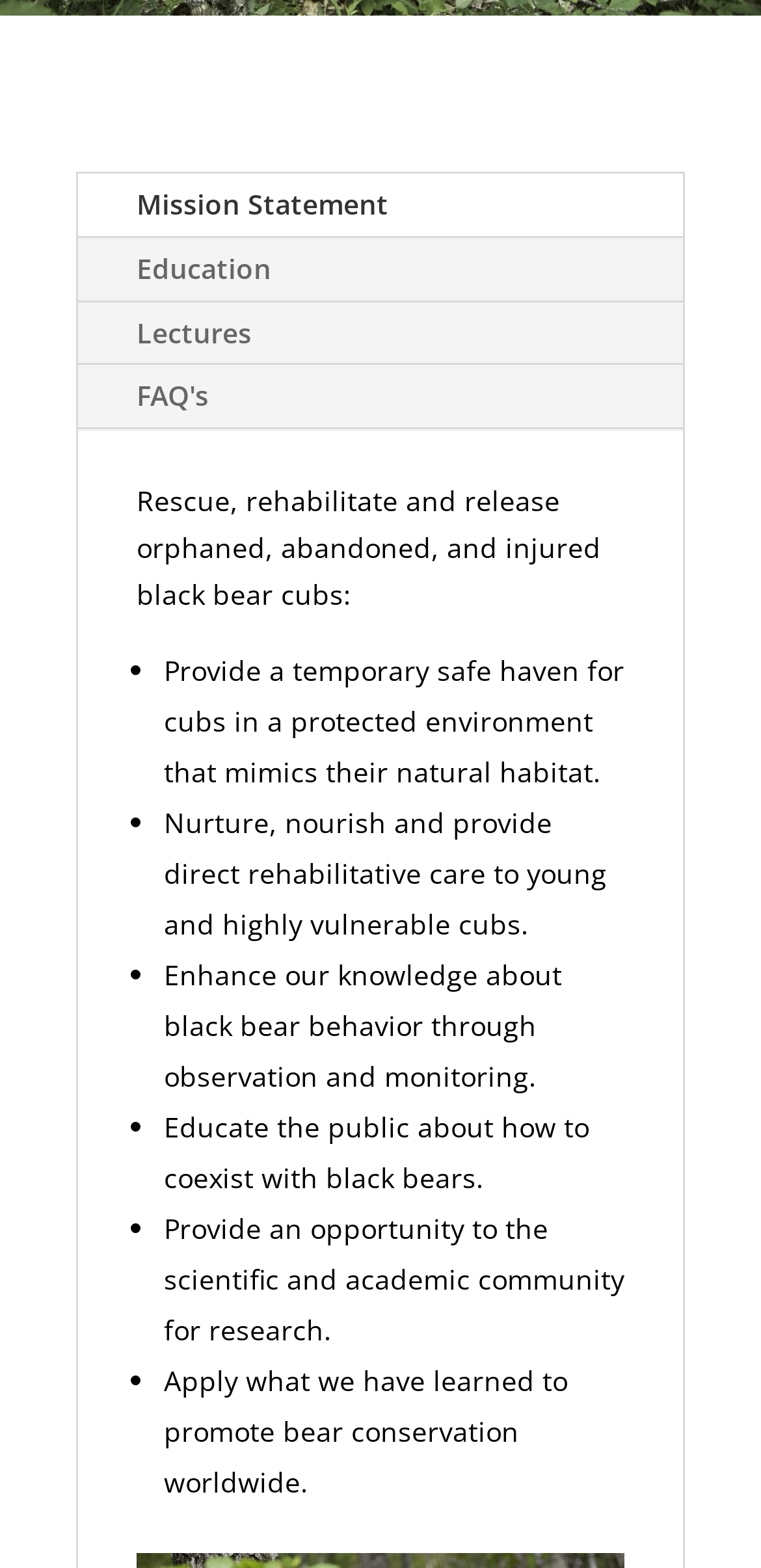Given the description "Mission Statement", provide the bounding box coordinates of the corresponding UI element.

[0.103, 0.111, 0.587, 0.15]